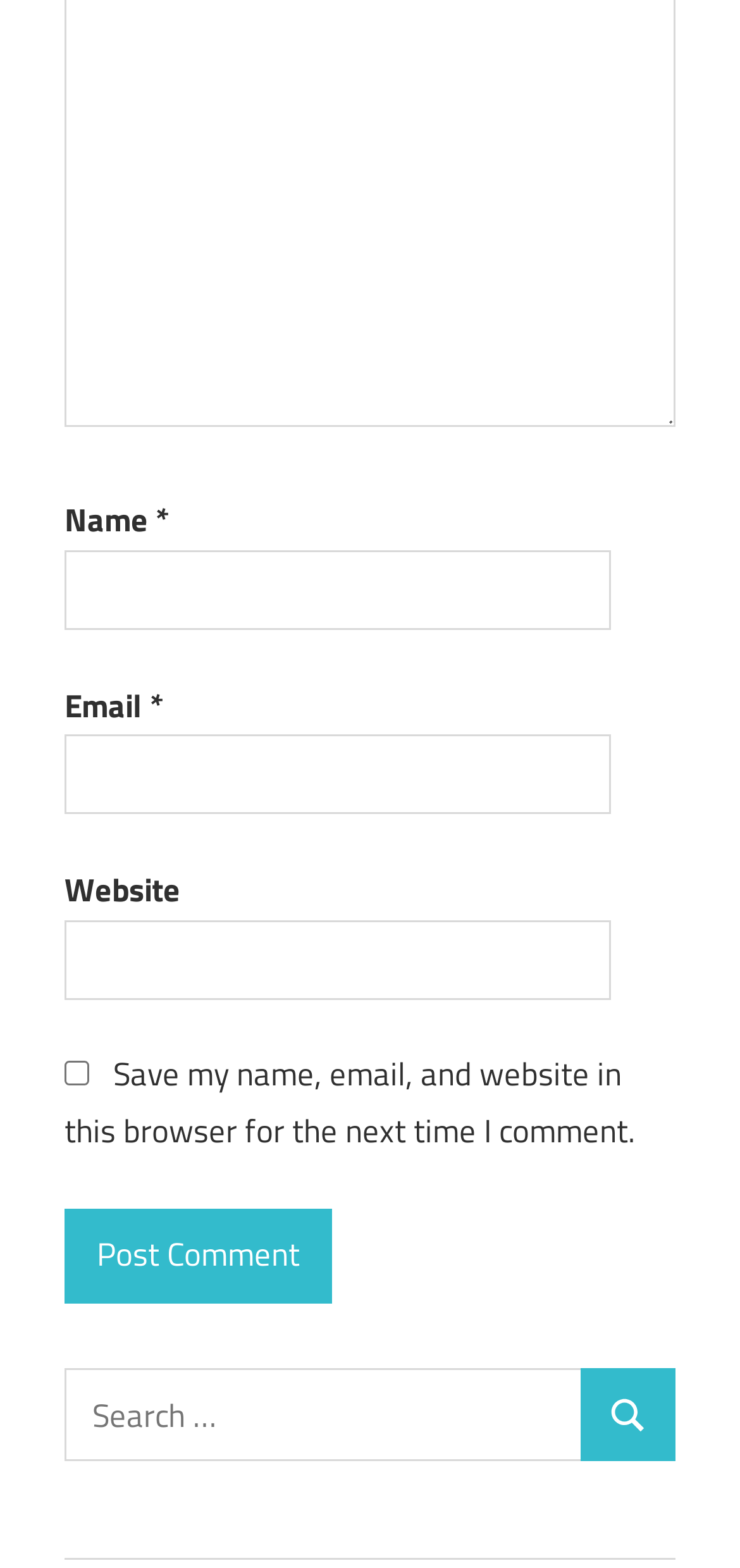Give the bounding box coordinates for this UI element: "Search". The coordinates should be four float numbers between 0 and 1, arranged as [left, top, right, bottom].

[0.784, 0.873, 0.913, 0.932]